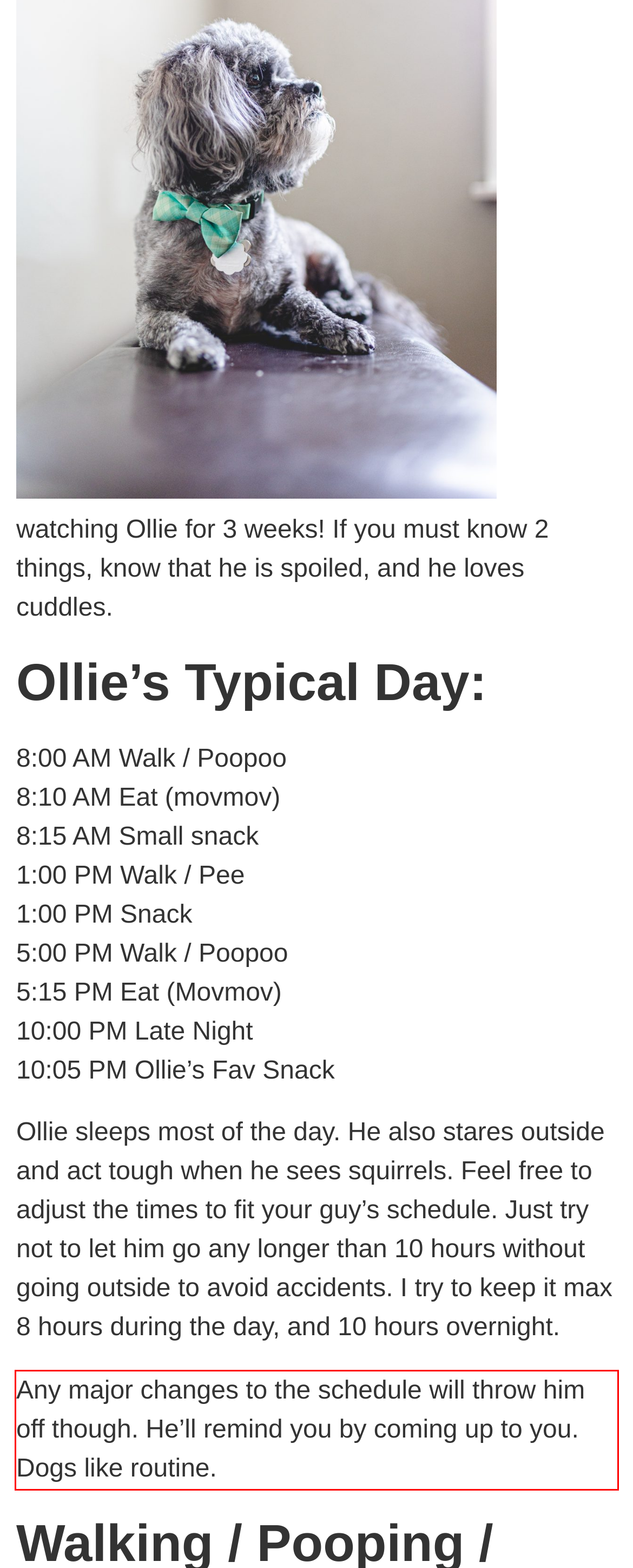Using the provided webpage screenshot, recognize the text content in the area marked by the red bounding box.

Any major changes to the schedule will throw him off though. He’ll remind you by coming up to you. Dogs like routine.